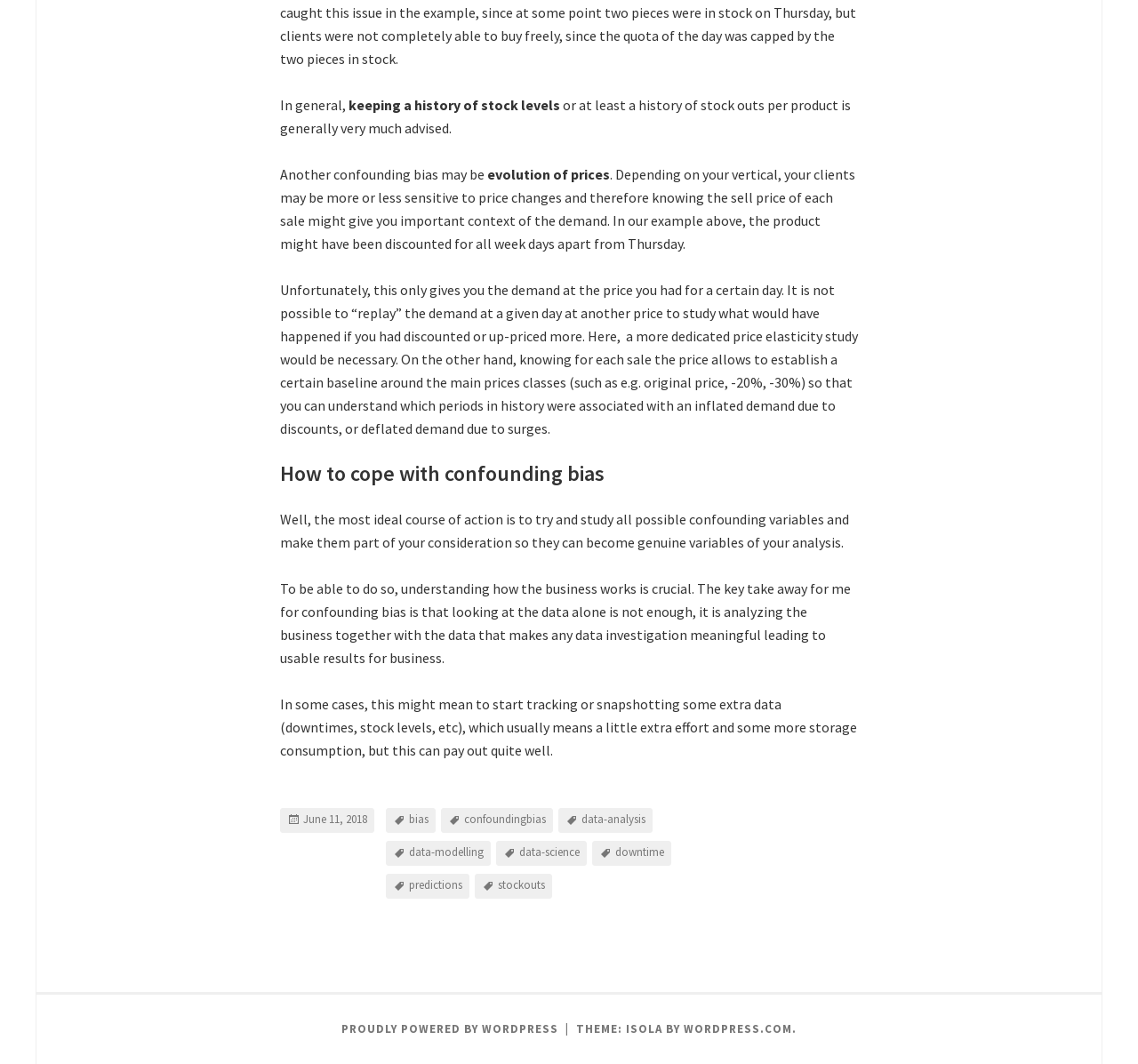Locate the bounding box coordinates of the area where you should click to accomplish the instruction: "Learn more about 'Power up your practice'".

None